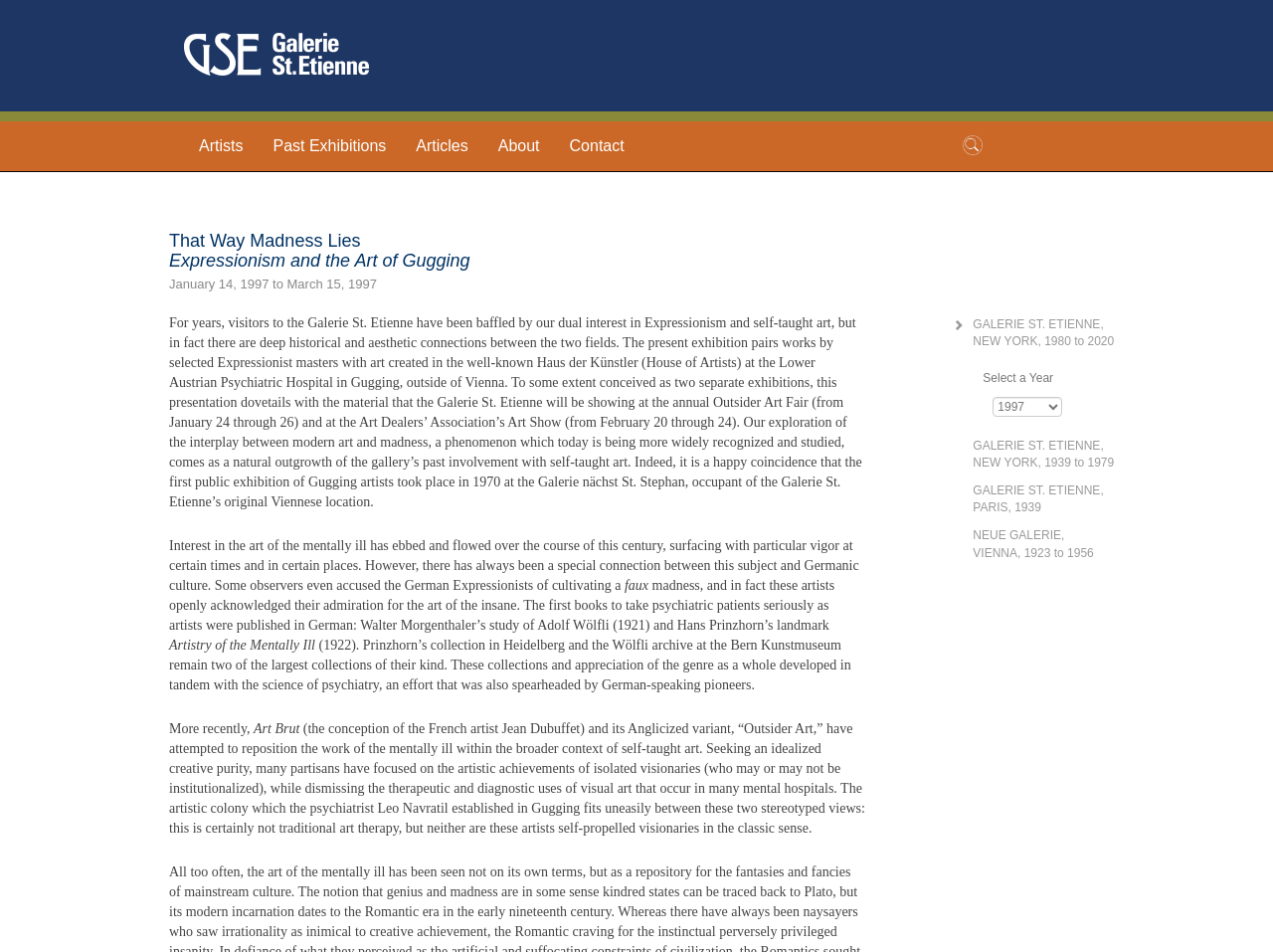Identify the bounding box coordinates of the clickable section necessary to follow the following instruction: "Click the GSE logo". The coordinates should be presented as four float numbers from 0 to 1, i.e., [left, top, right, bottom].

[0.133, 0.017, 0.302, 0.098]